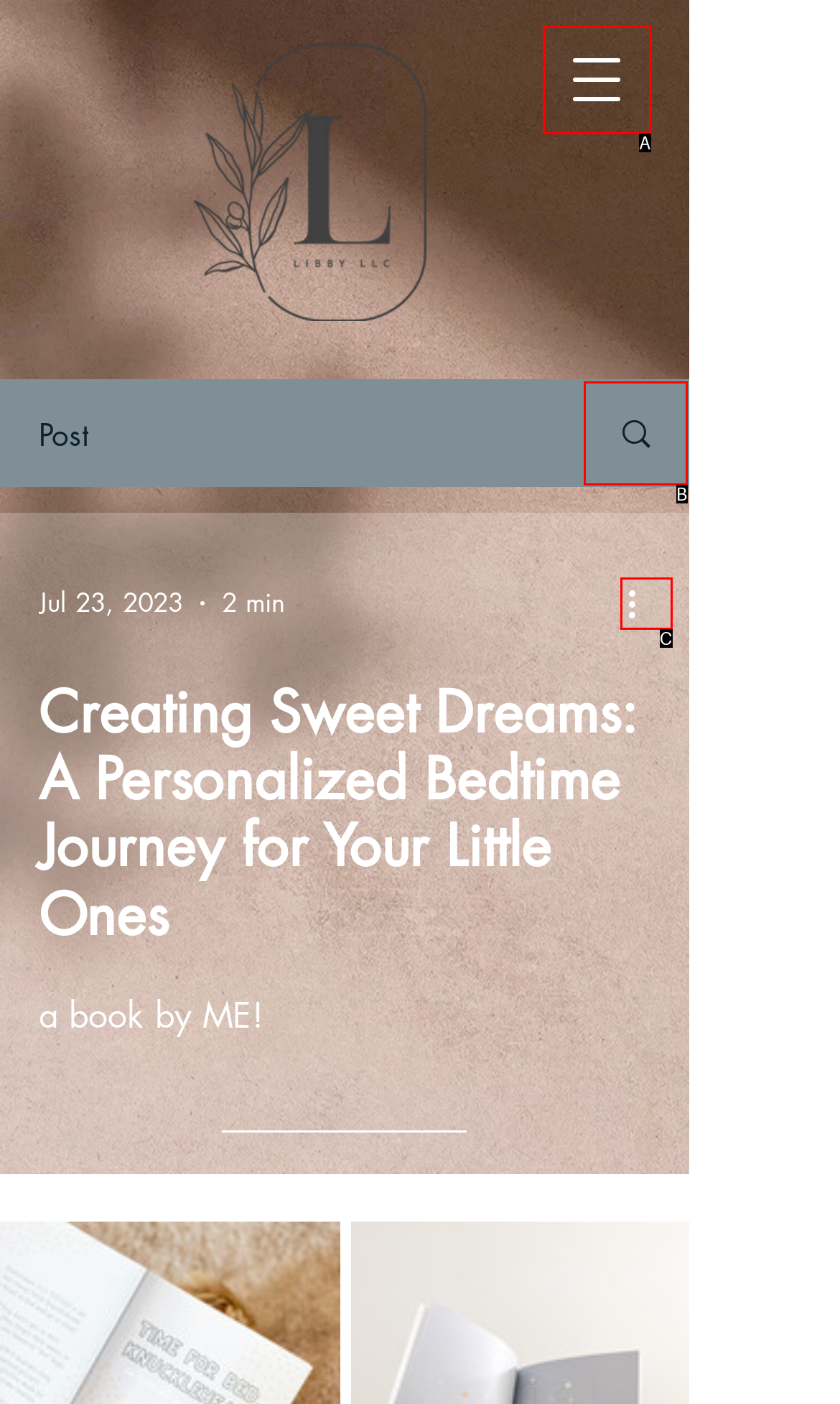Find the option that matches this description: Search
Provide the corresponding letter directly.

B